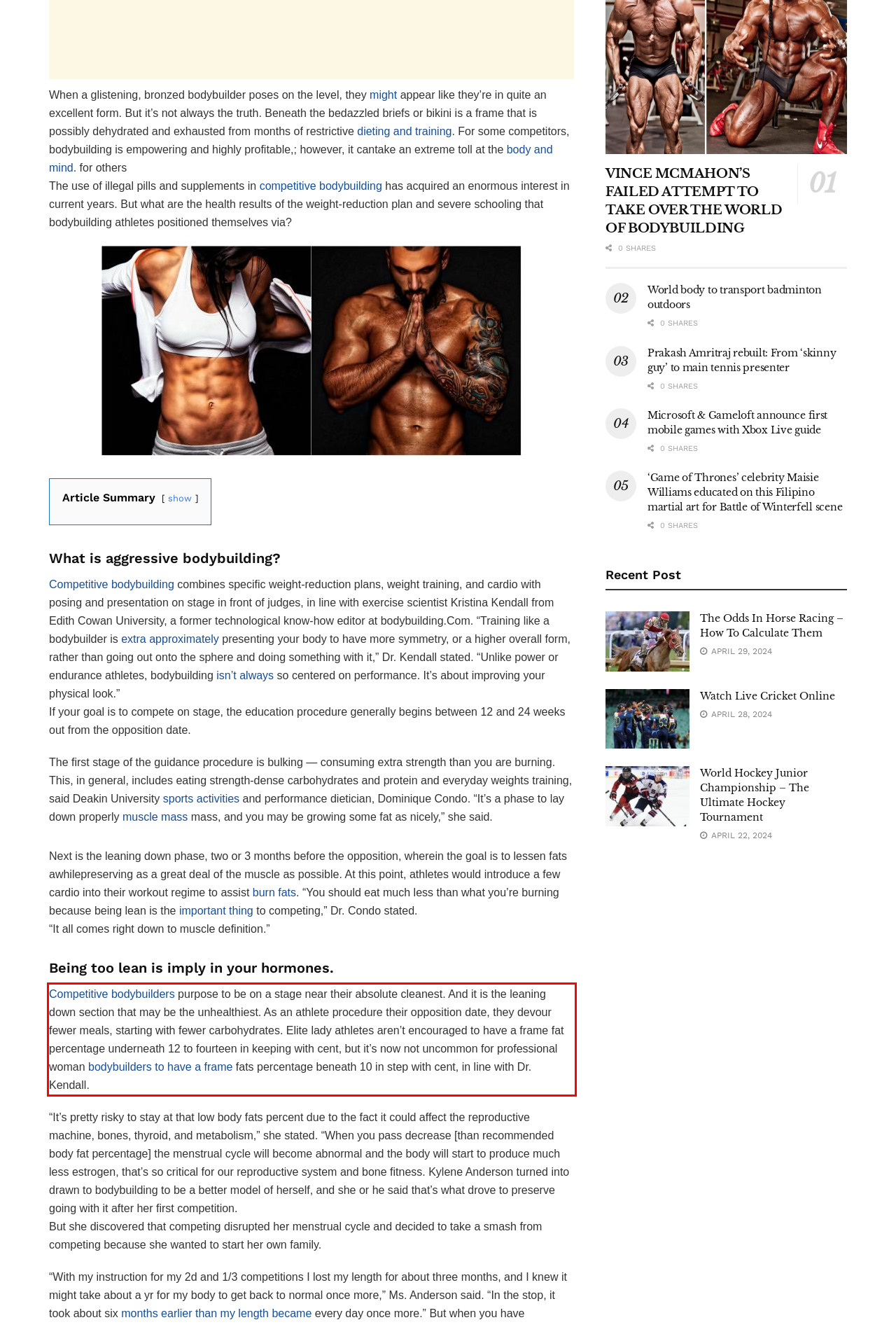Look at the screenshot of the webpage, locate the red rectangle bounding box, and generate the text content that it contains.

Competitive bodybuilders purpose to be on a stage near their absolute cleanest. And it is the leaning down section that may be the unhealthiest. As an athlete procedure their opposition date, they devour fewer meals, starting with fewer carbohydrates. Elite lady athletes aren’t encouraged to have a frame fat percentage underneath 12 to fourteen in keeping with cent, but it’s now not uncommon for professional woman bodybuilders to have a frame fats percentage beneath 10 in step with cent, in line with Dr. Kendall.